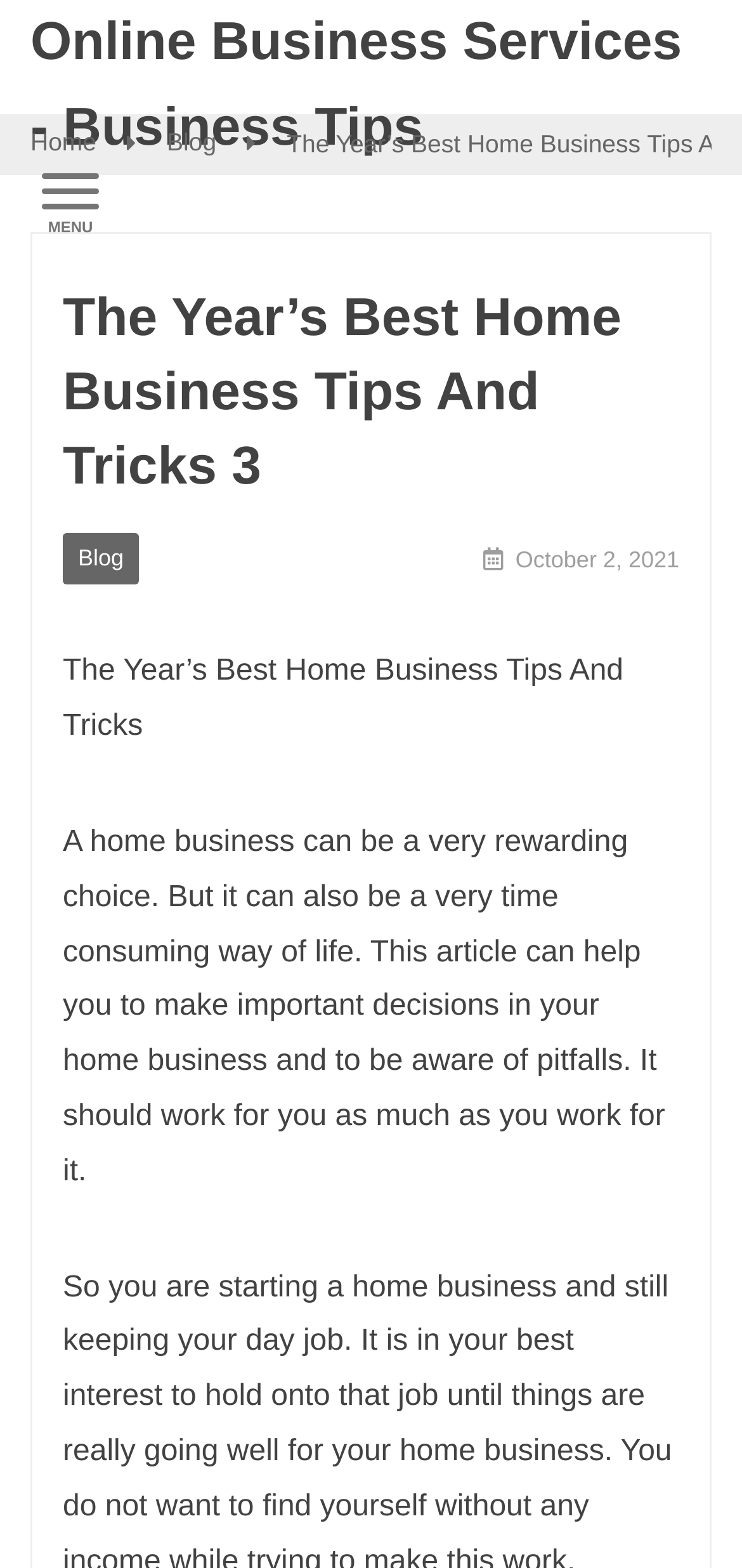Determine which piece of text is the heading of the webpage and provide it.

The Year’s Best Home Business Tips And Tricks 3